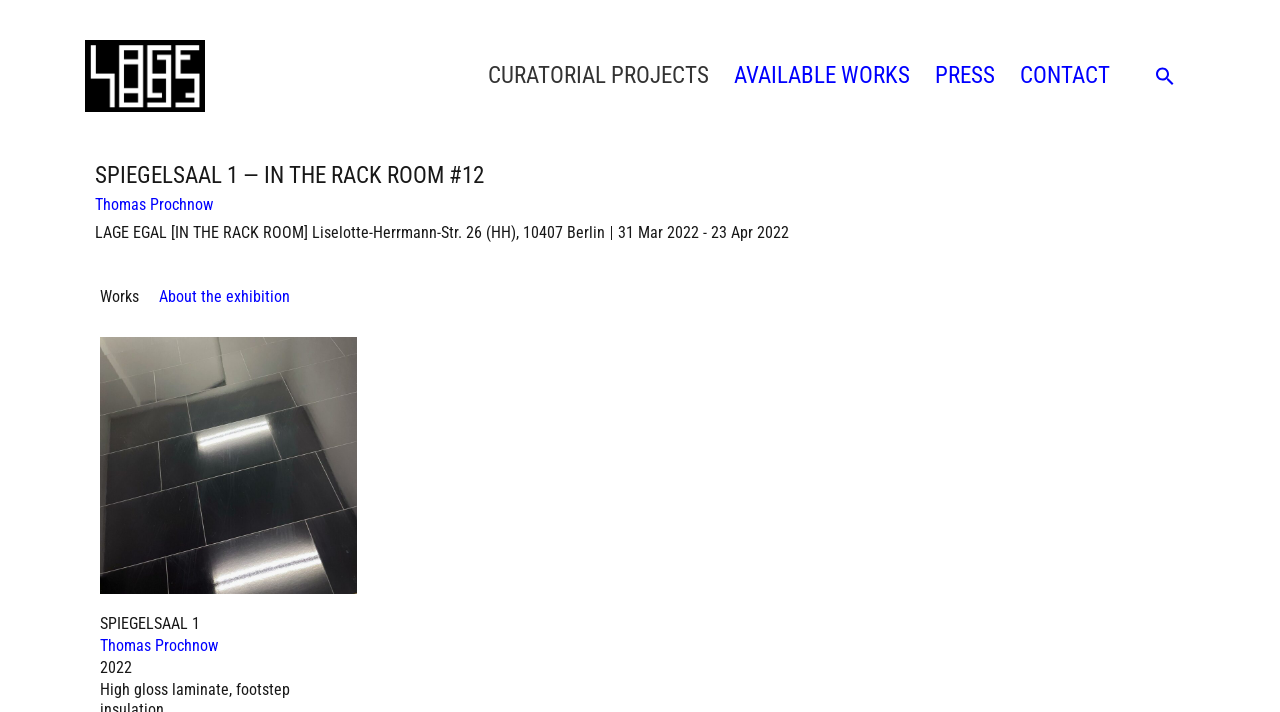What is the duration of the exhibition?
Answer the question in a detailed and comprehensive manner.

I found the answer by looking at the static text element with the dates '31 Mar 2022 - 23 Apr 2022' which indicates the duration of the exhibition.